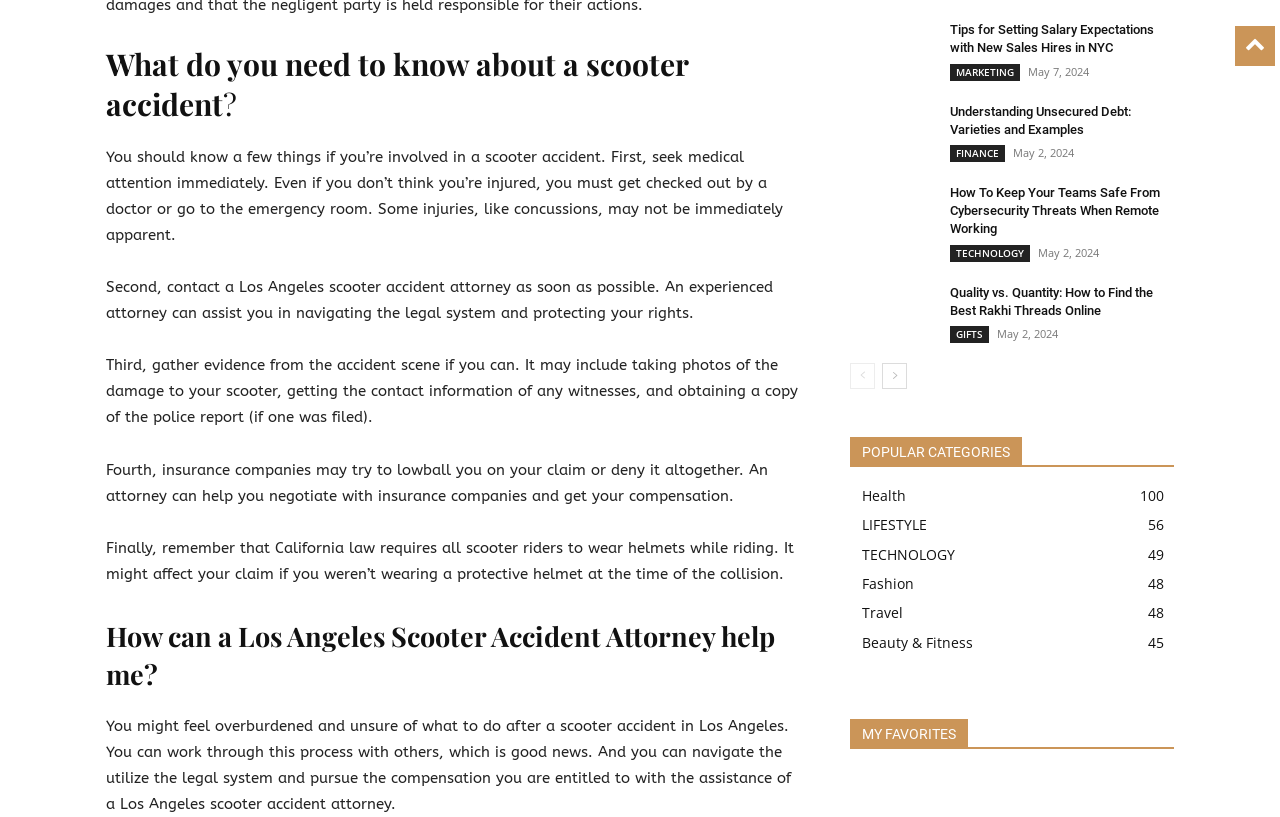Determine the bounding box coordinates of the element's region needed to click to follow the instruction: "read about scooter accident". Provide these coordinates as four float numbers between 0 and 1, formatted as [left, top, right, bottom].

[0.083, 0.053, 0.627, 0.151]